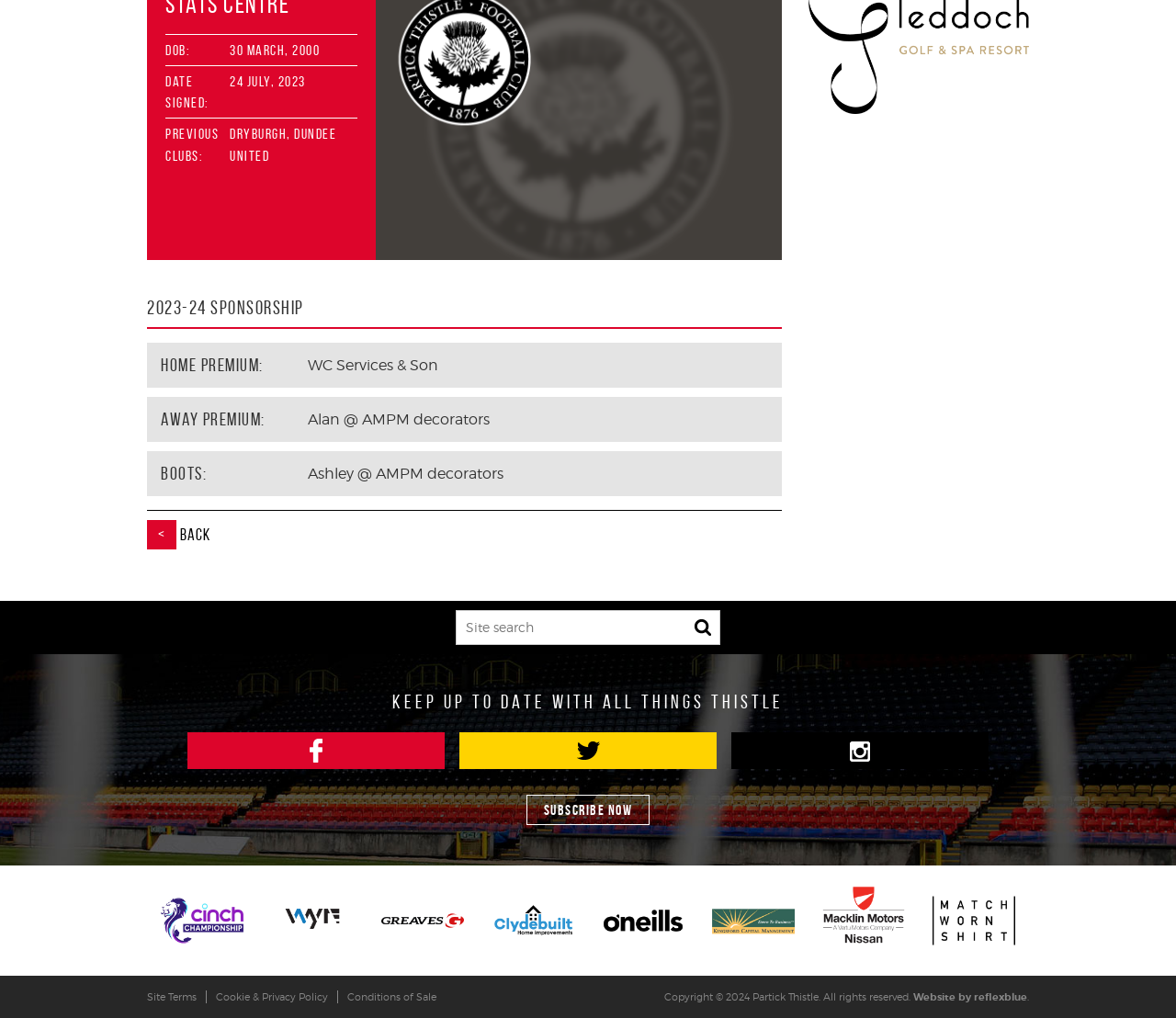How many social media links are available at the bottom of the webpage? Analyze the screenshot and reply with just one word or a short phrase.

3